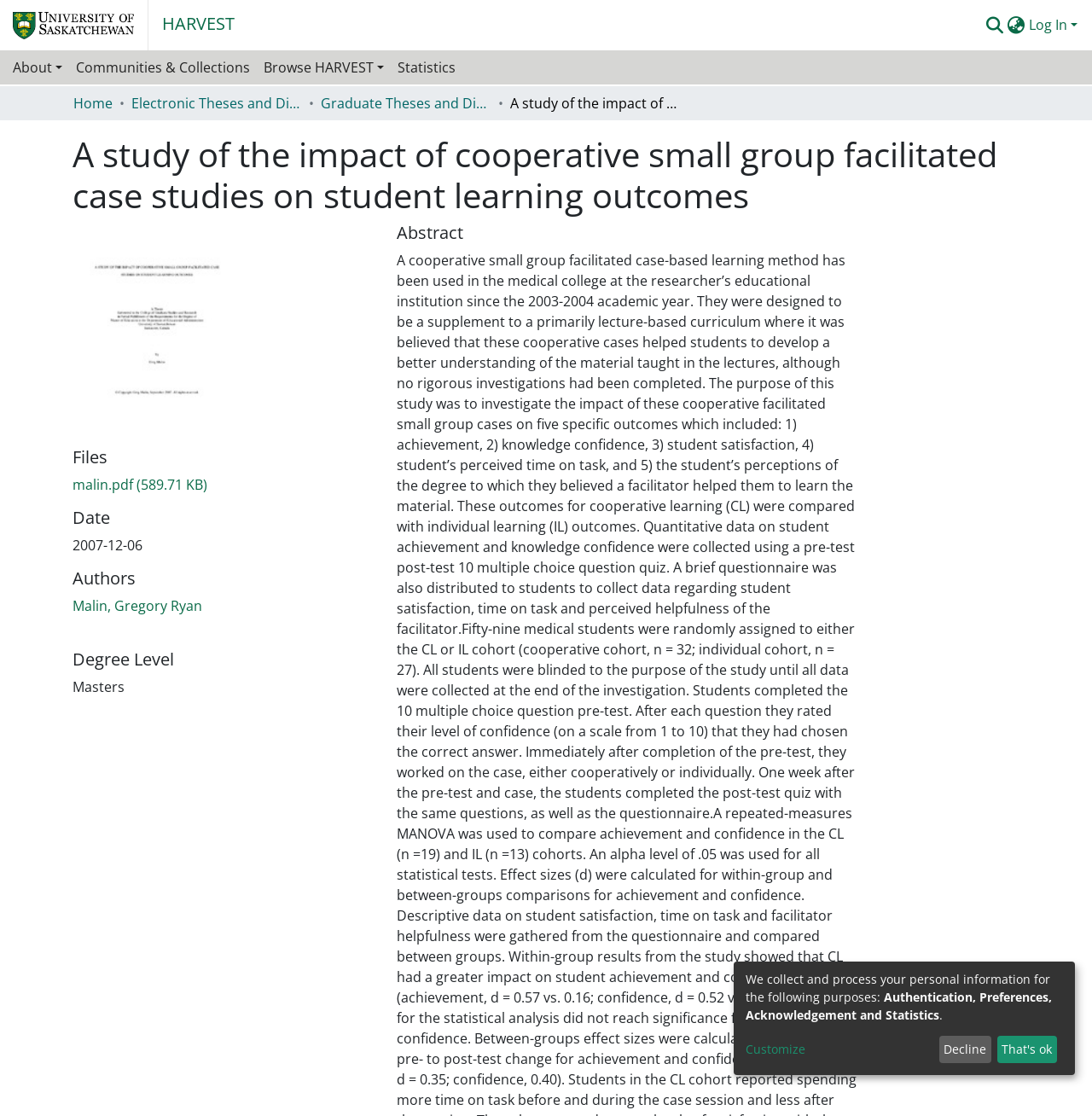Provide the bounding box coordinates of the section that needs to be clicked to accomplish the following instruction: "Search for something."

[0.898, 0.007, 0.921, 0.036]